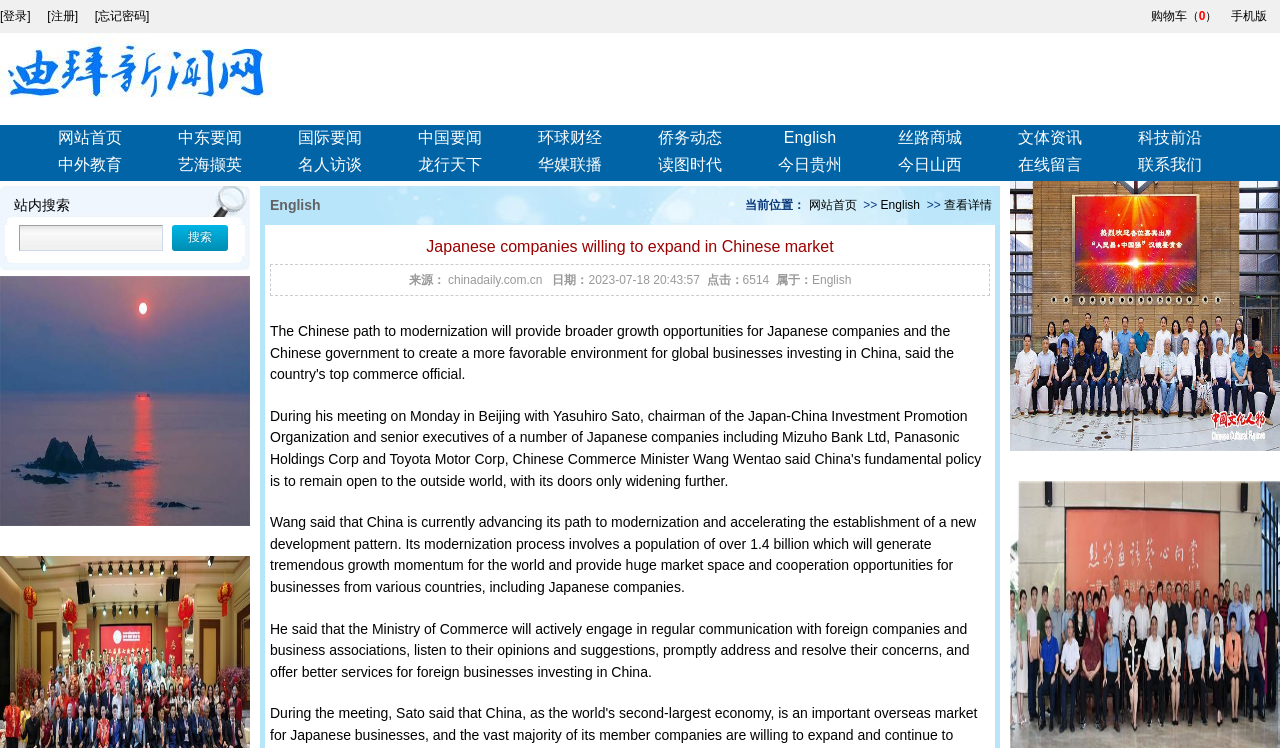Extract the main heading text from the webpage.

Japanese companies willing to expand in Chinese market